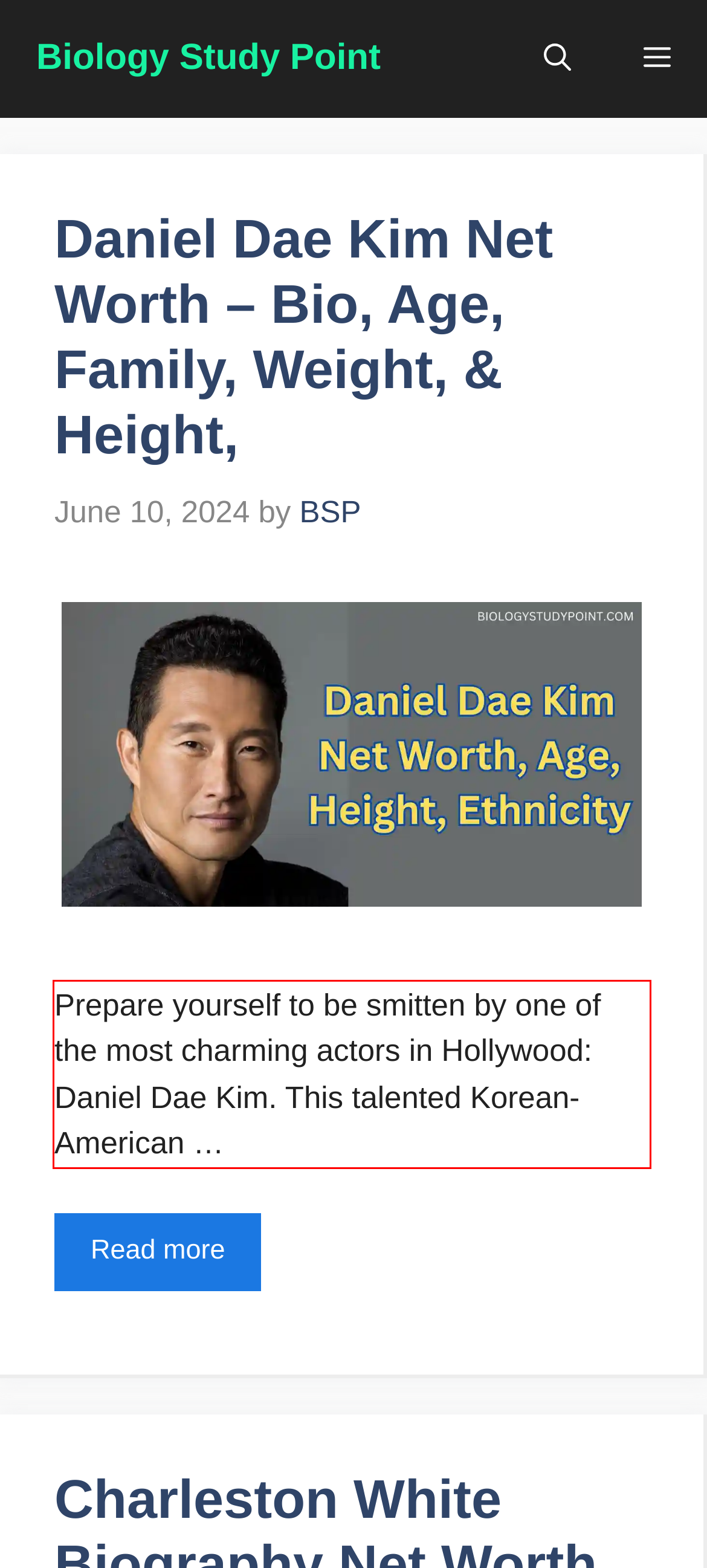Analyze the webpage screenshot and use OCR to recognize the text content in the red bounding box.

Prepare yourself to be smitten by one of the most charming actors in Hollywood: Daniel Dae Kim. This talented Korean-American …